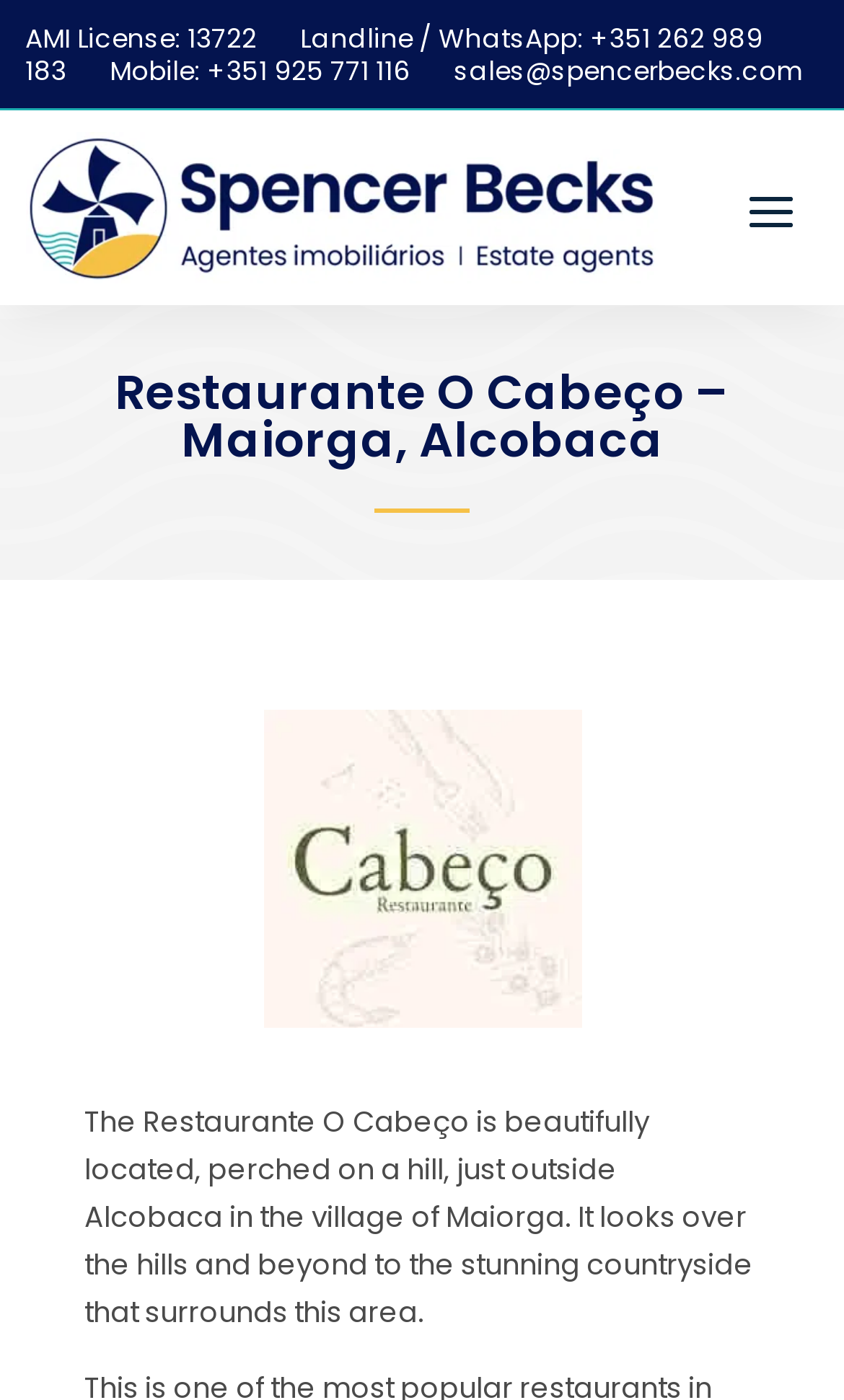What is the email address for sales? Using the information from the screenshot, answer with a single word or phrase.

sales@spencerbecks.com